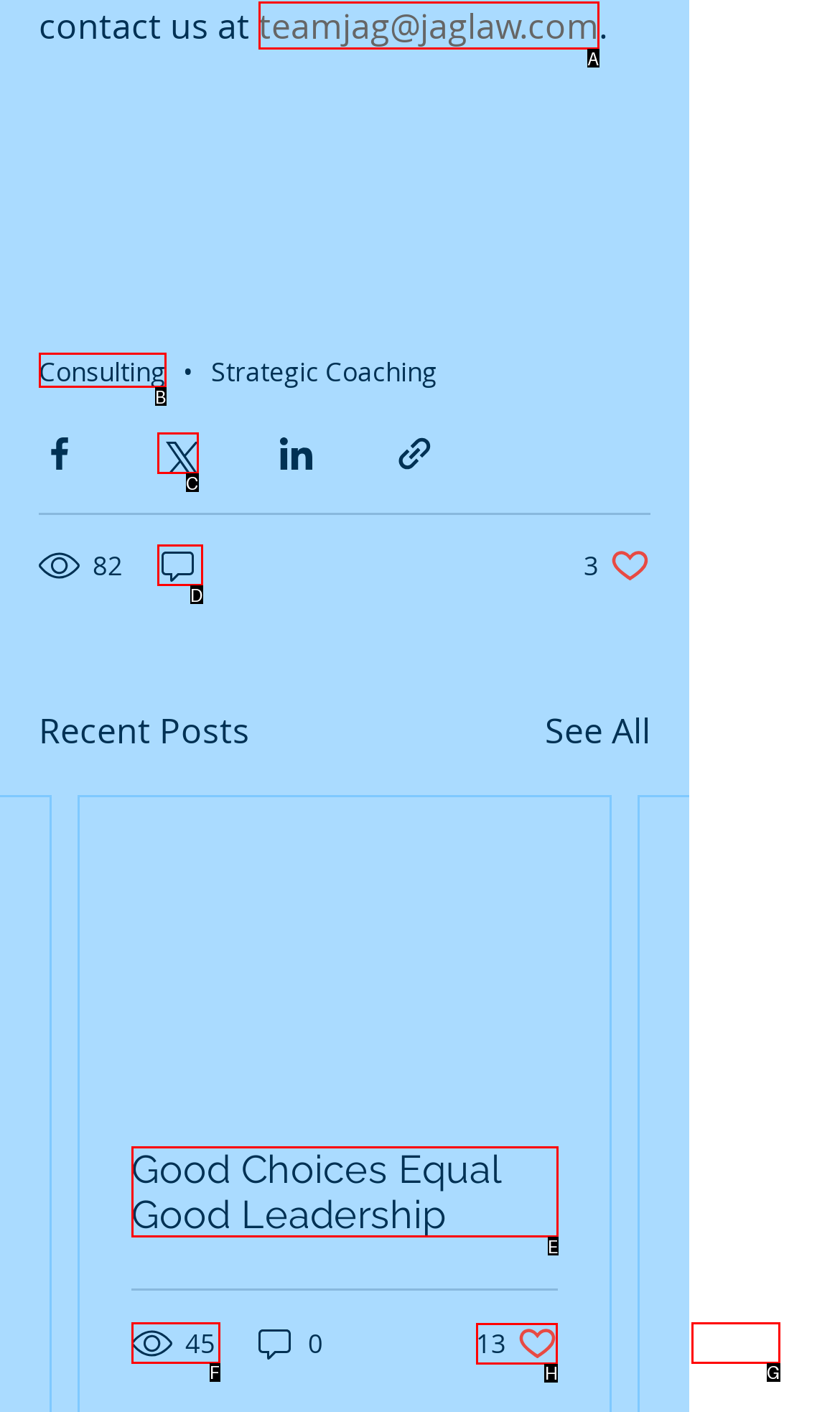Identify the HTML element that should be clicked to accomplish the task: Share via Facebook
Provide the option's letter from the given choices.

None